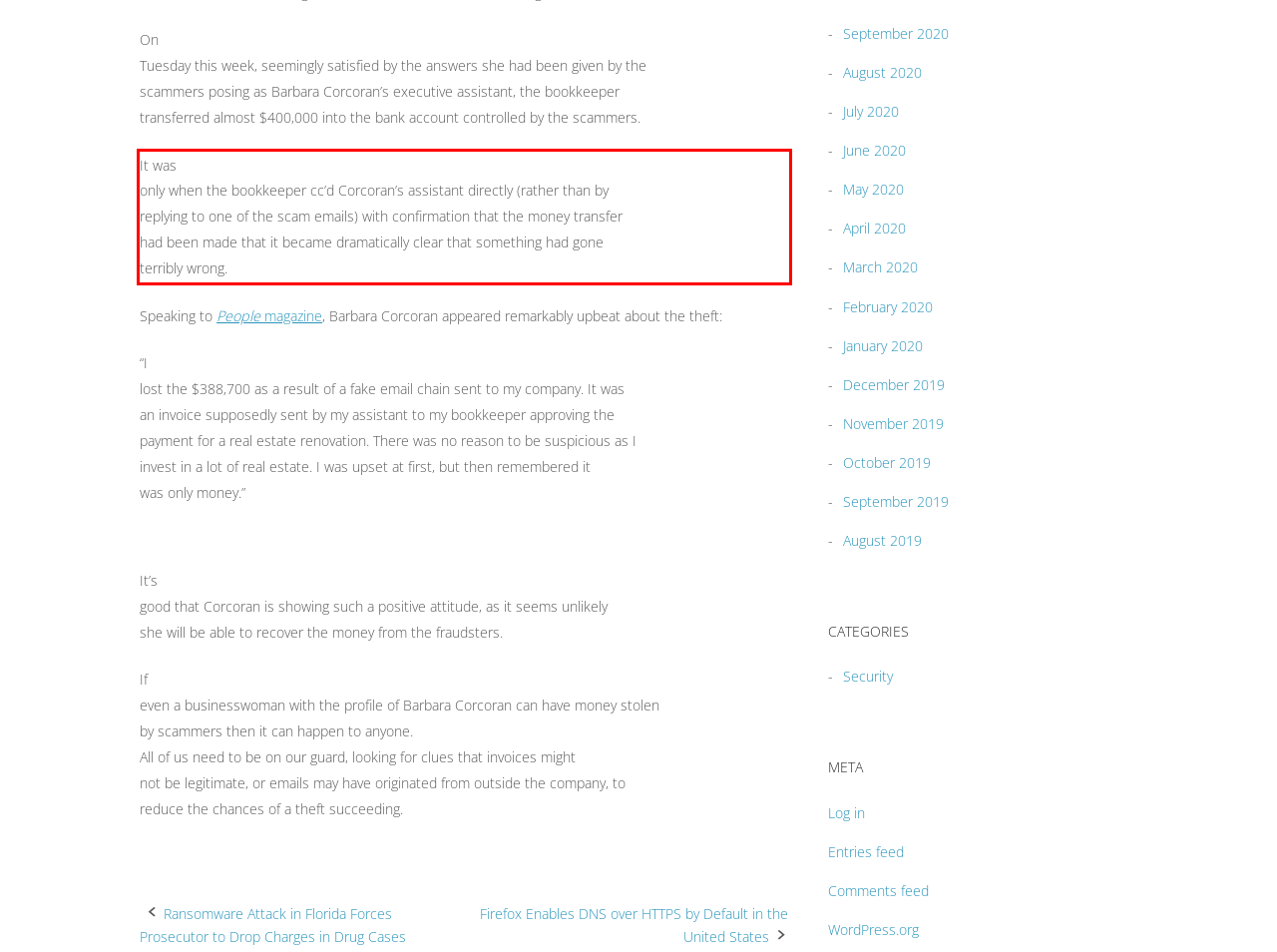From the provided screenshot, extract the text content that is enclosed within the red bounding box.

It was only when the bookkeeper cc’d Corcoran’s assistant directly (rather than by replying to one of the scam emails) with confirmation that the money transfer had been made that it became dramatically clear that something had gone terribly wrong.